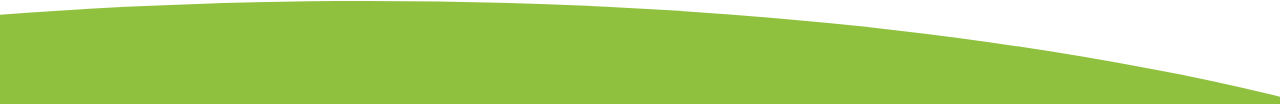Give a detailed account of the elements present in the image.

The image features a soft, vibrant green background with a gentle curvature that adds a dynamic visual element. This design choice conveys a sense of growth and vitality, aligning well with the overarching theme on the webpage, which focuses on personal and community development opportunities. Positioned above this image, the headings and descriptive text emphasize the organization's mission to foster learning and collaboration within the community. This visual representation symbolically supports the call to action for members to engage with resources that facilitate their growth and connection with others.